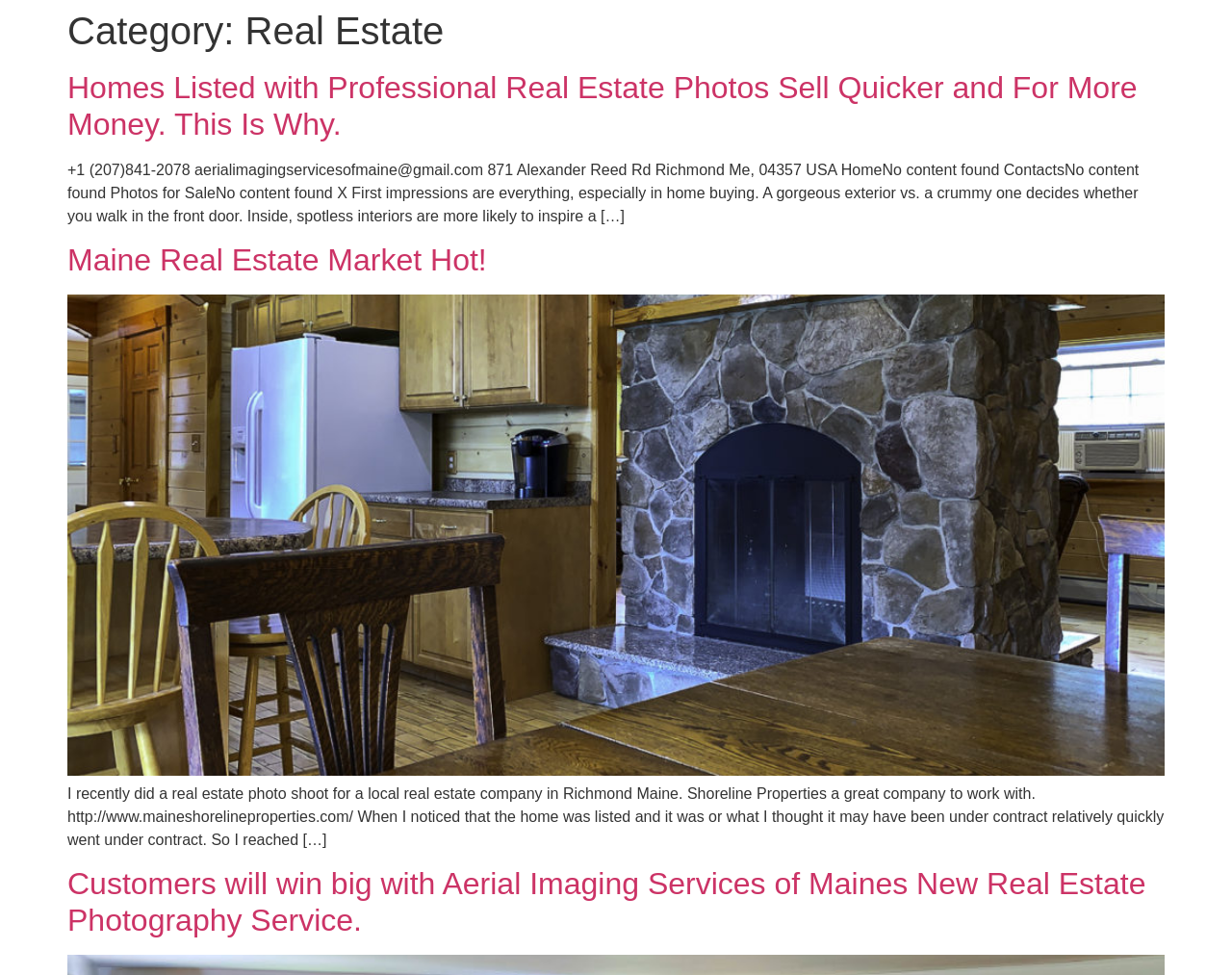Please answer the following question using a single word or phrase: 
What is the location of Aerial Imaging Services of Maine?

Richmond, Me, 04357 USA